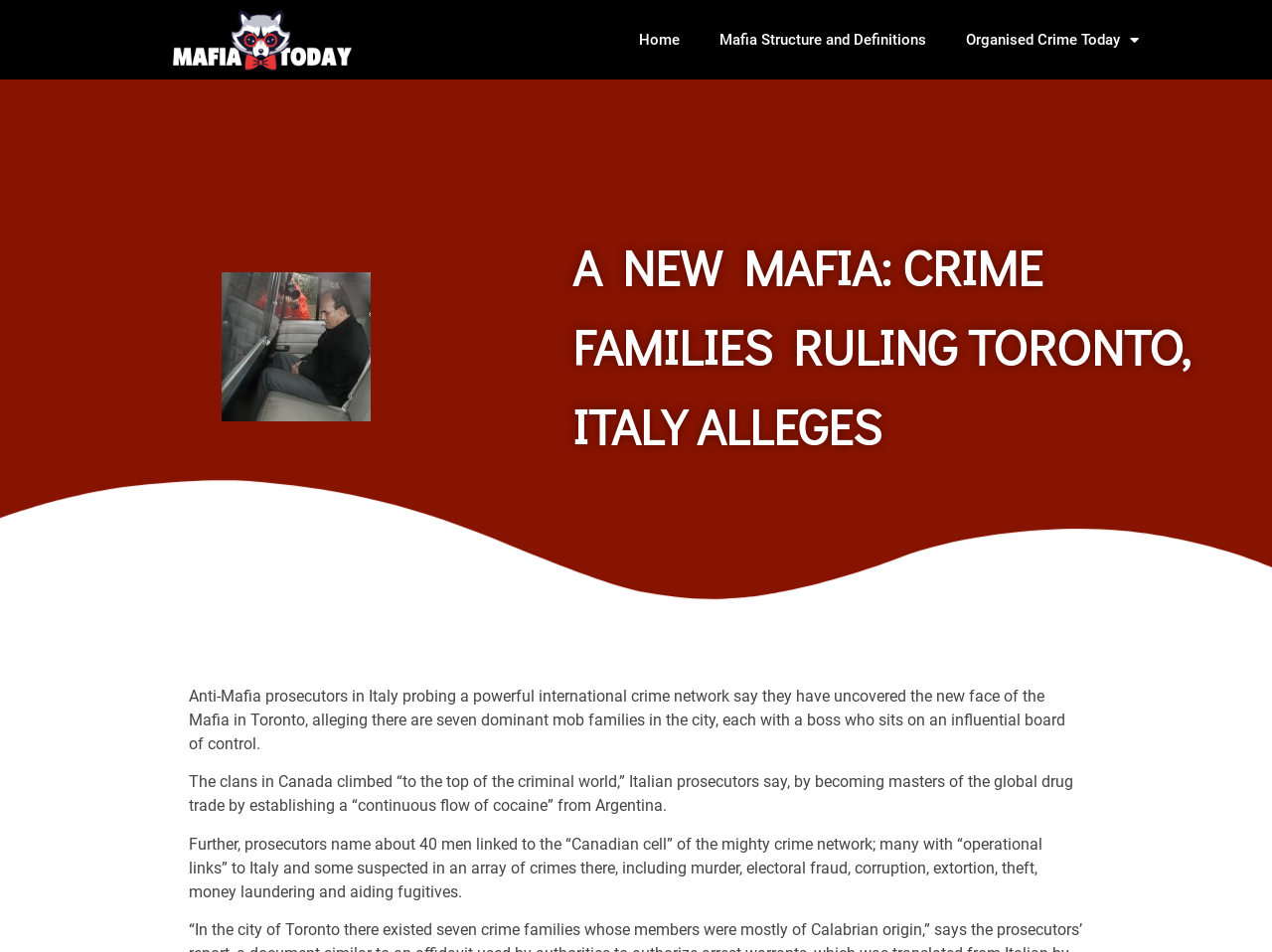Based on the image, please respond to the question with as much detail as possible:
What is the topic of this news article?

Based on the content of the webpage, it appears to be a news article discussing the Mafia's presence in Toronto, with Italian prosecutors alleging that there are seven dominant mob families in the city.